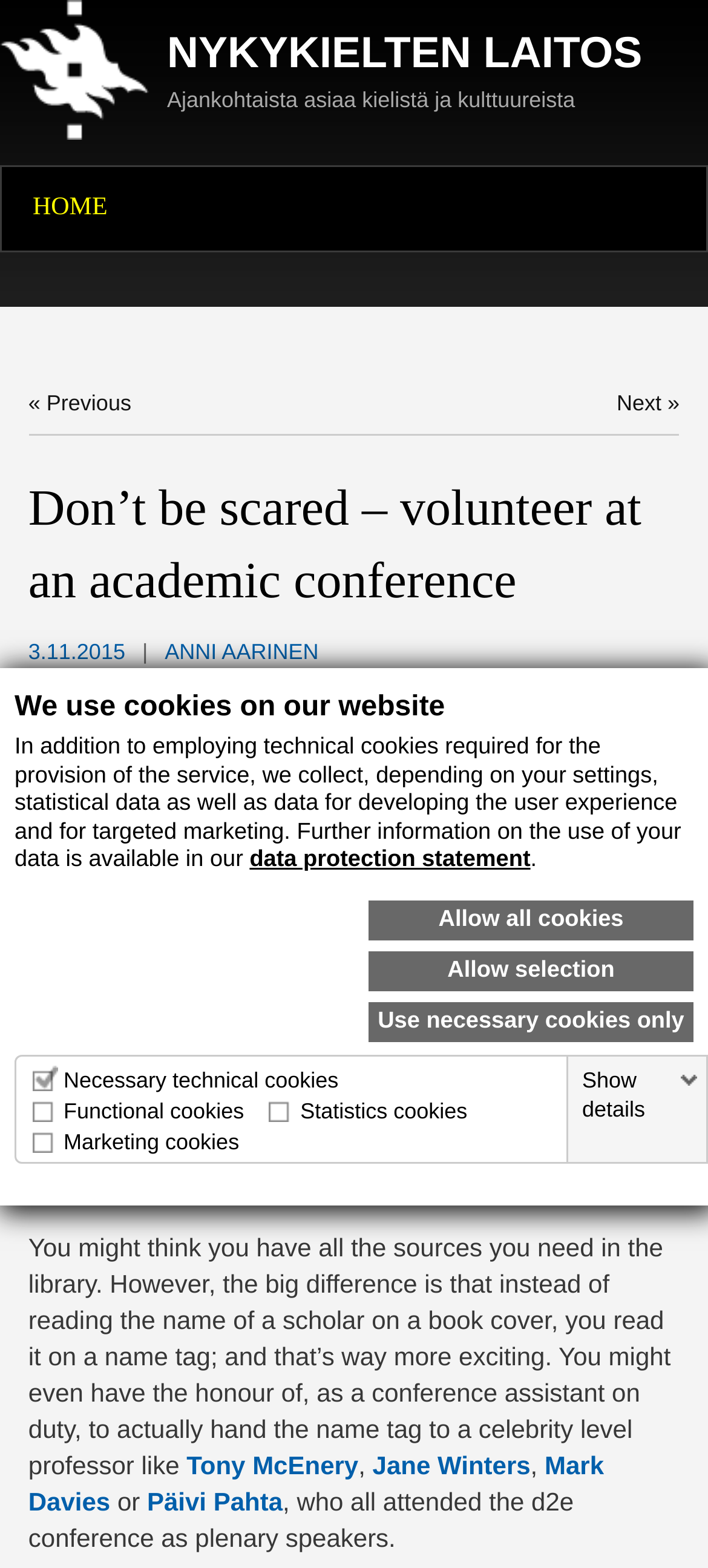What is the name of the conference mentioned in the article?
Based on the image, answer the question with as much detail as possible.

I found the name of the conference by reading the article, where it mentions 'Last September I got a similar message asking for students interested in working at the From data to evidence (d2e) conference'.